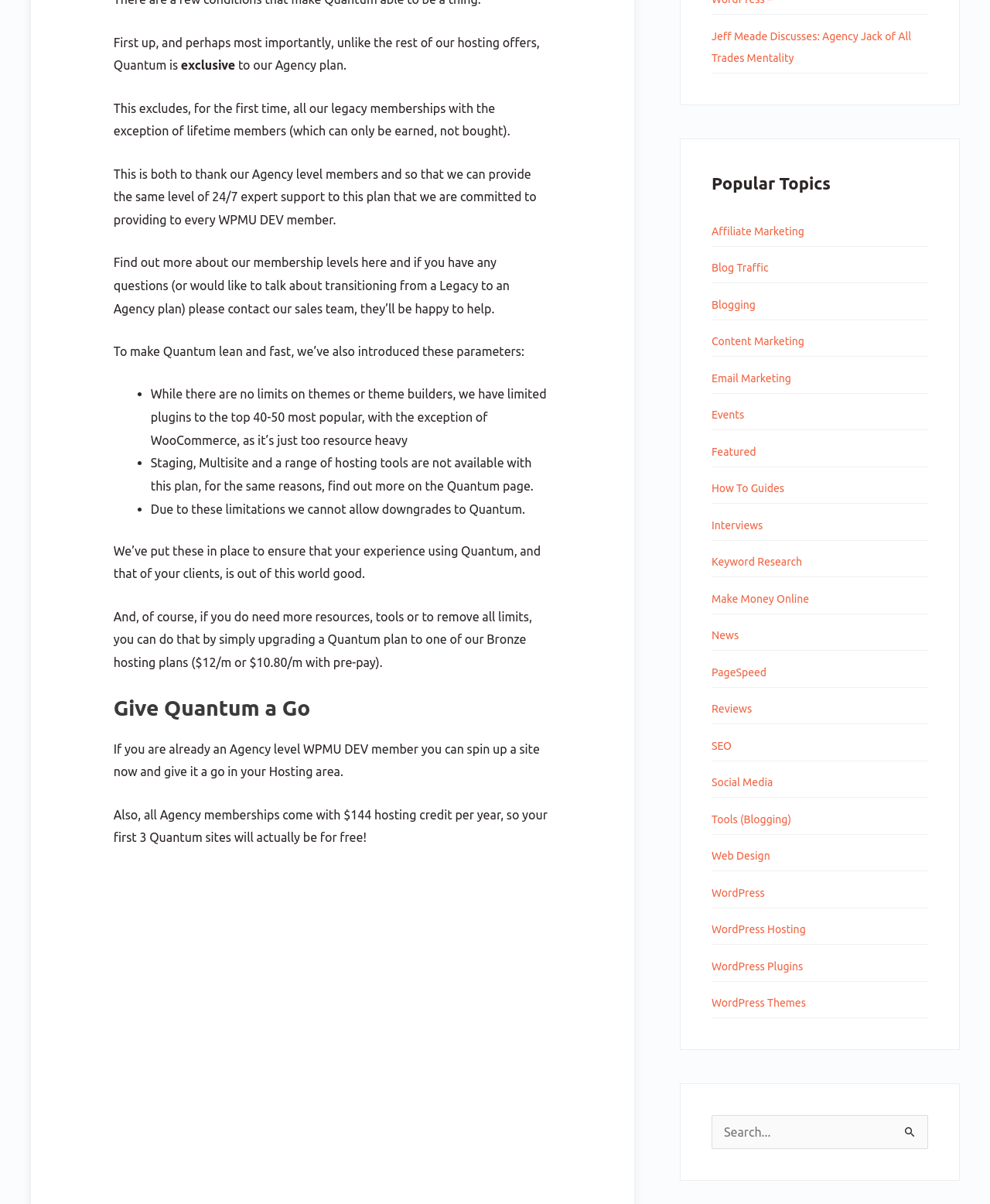Determine the bounding box coordinates for the area you should click to complete the following instruction: "Contact the sales team".

[0.115, 0.212, 0.515, 0.262]